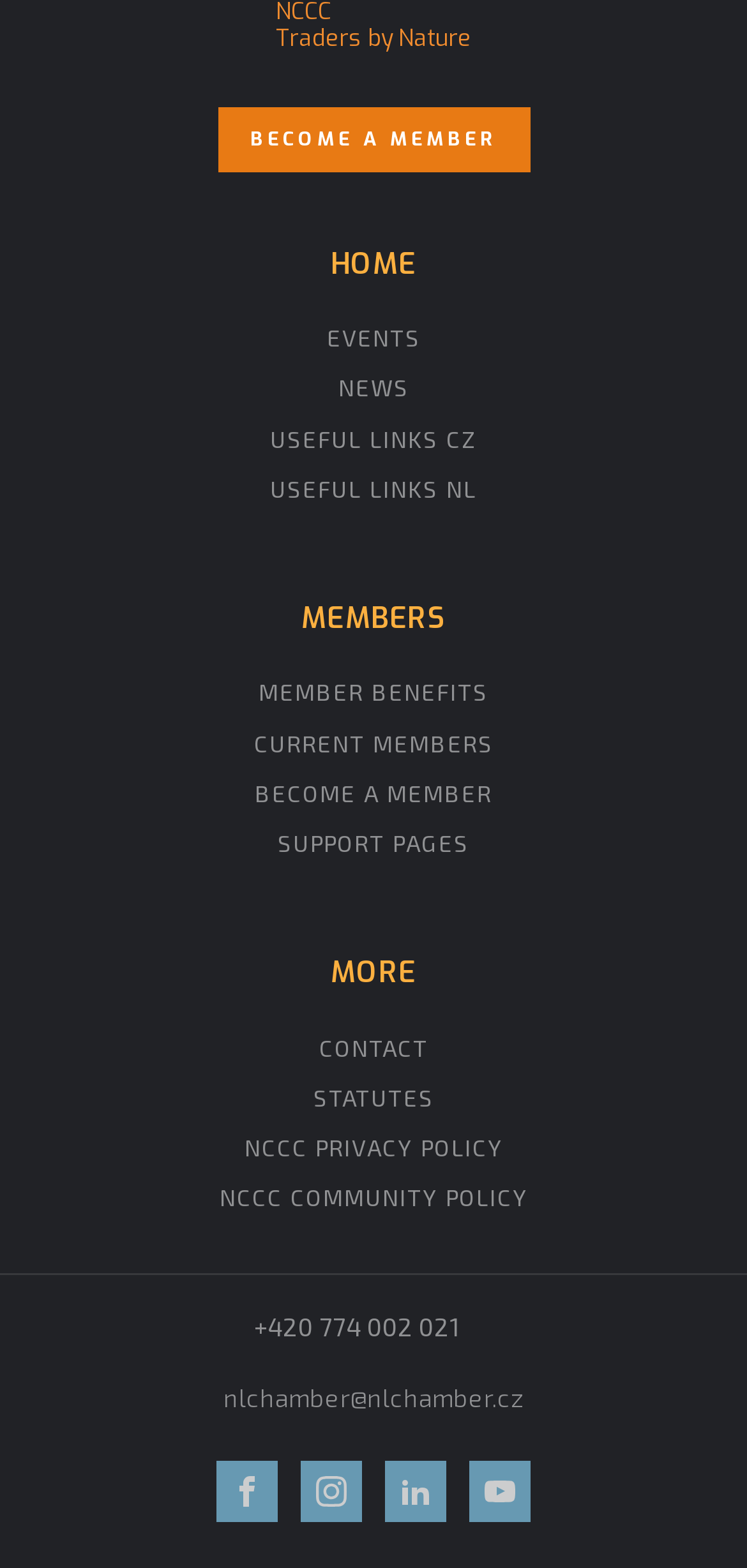Please locate the clickable area by providing the bounding box coordinates to follow this instruction: "Search for something".

None